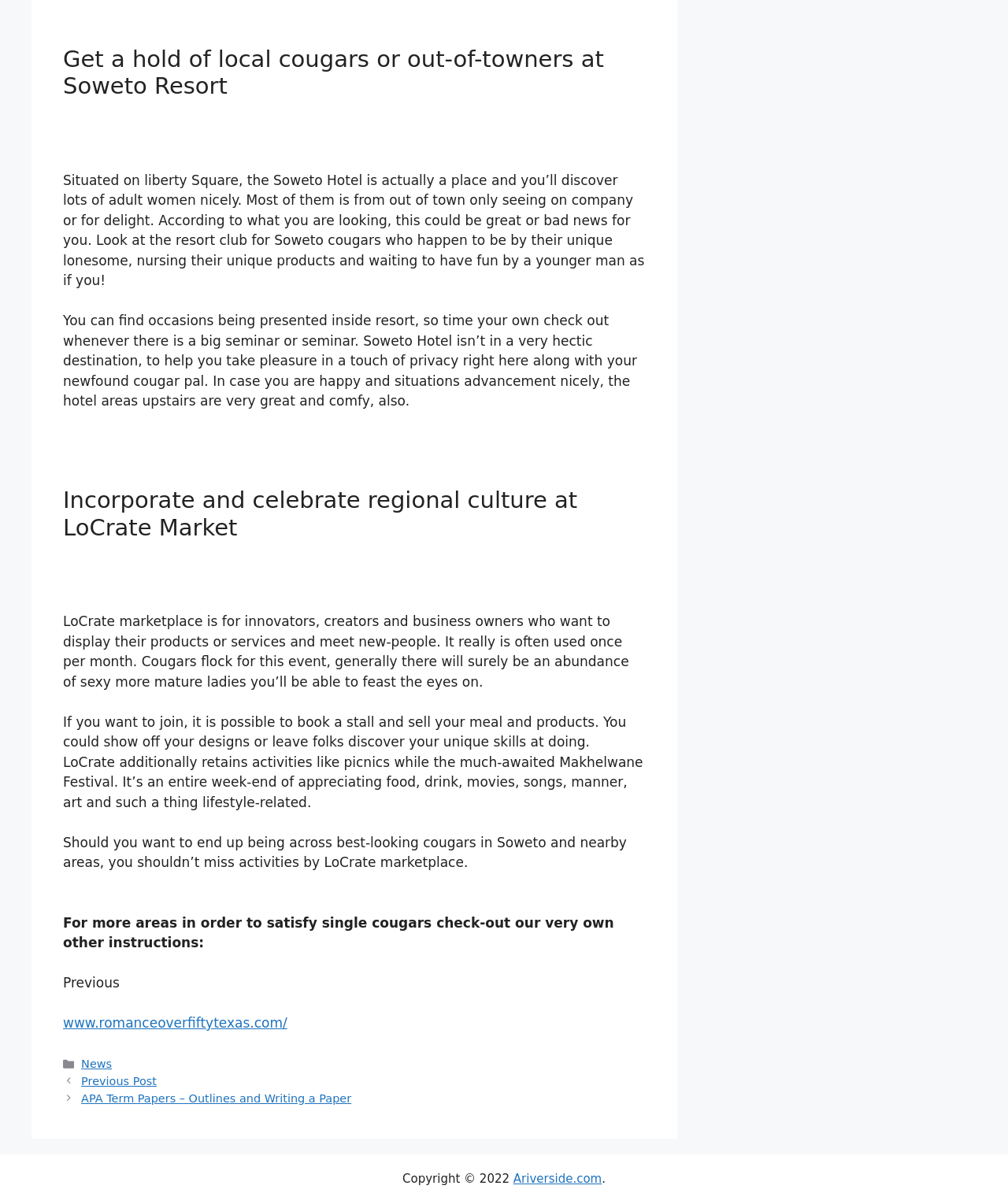Return the bounding box coordinates of the UI element that corresponds to this description: "Previous Post". The coordinates must be given as four float numbers in the range of 0 and 1, [left, top, right, bottom].

[0.081, 0.893, 0.155, 0.903]